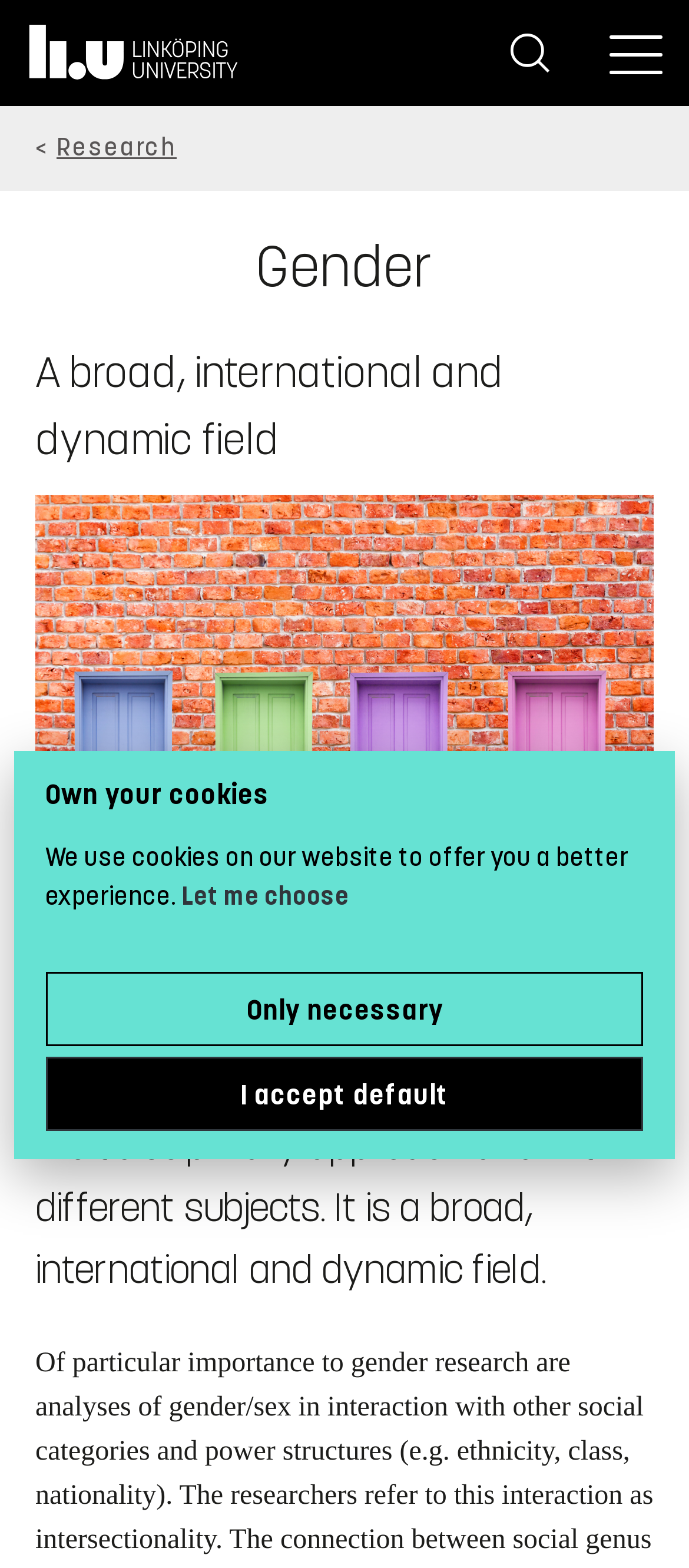Extract the bounding box coordinates for the described element: "Only necessary". The coordinates should be represented as four float numbers between 0 and 1: [left, top, right, bottom].

[0.066, 0.62, 0.934, 0.667]